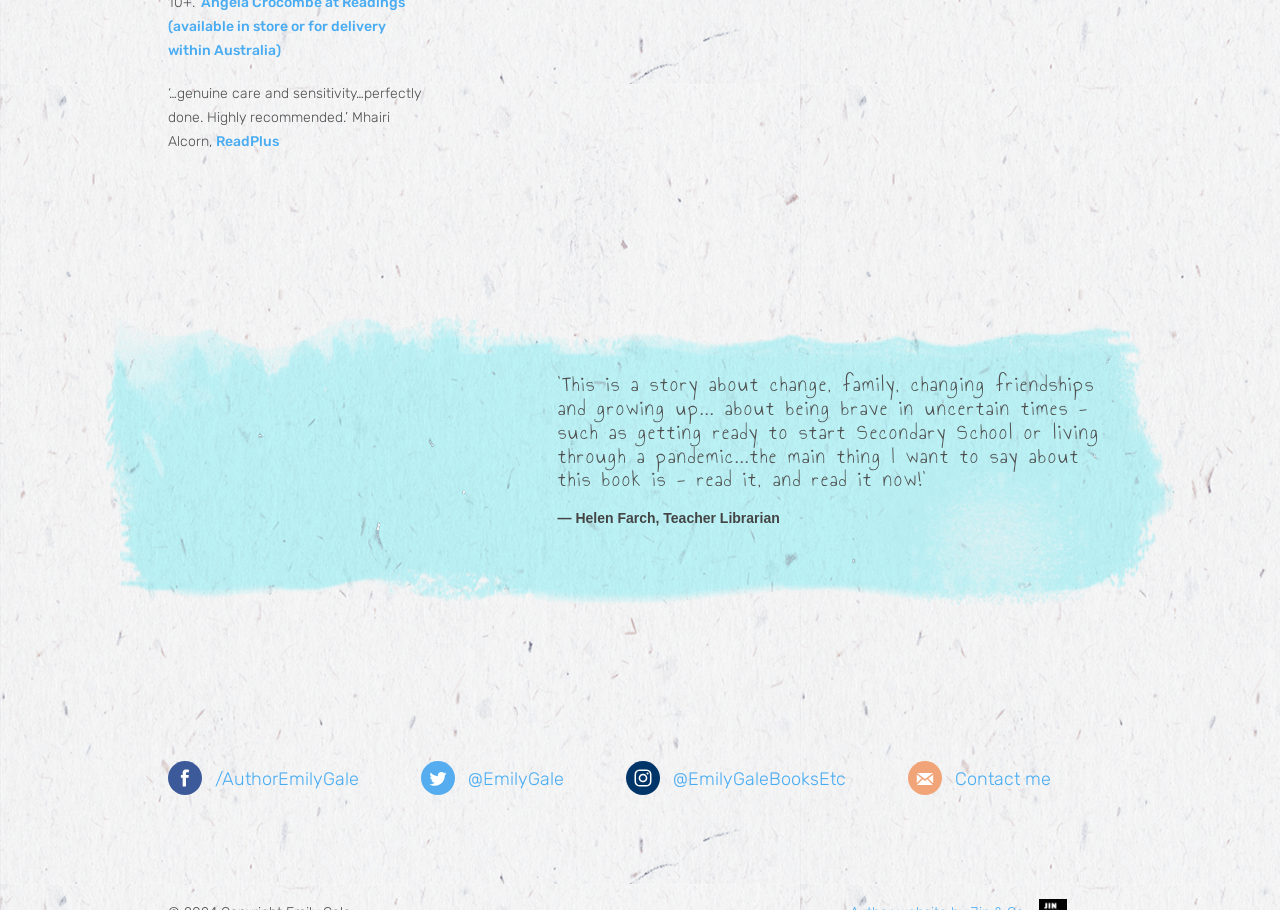What is the profession of Helen Farch?
Using the image as a reference, give an elaborate response to the question.

The answer can be found in the blockquote section of the webpage, where it mentions 'Helen Farch, Teacher Librarian', indicating that Helen Farch is a Teacher Librarian.